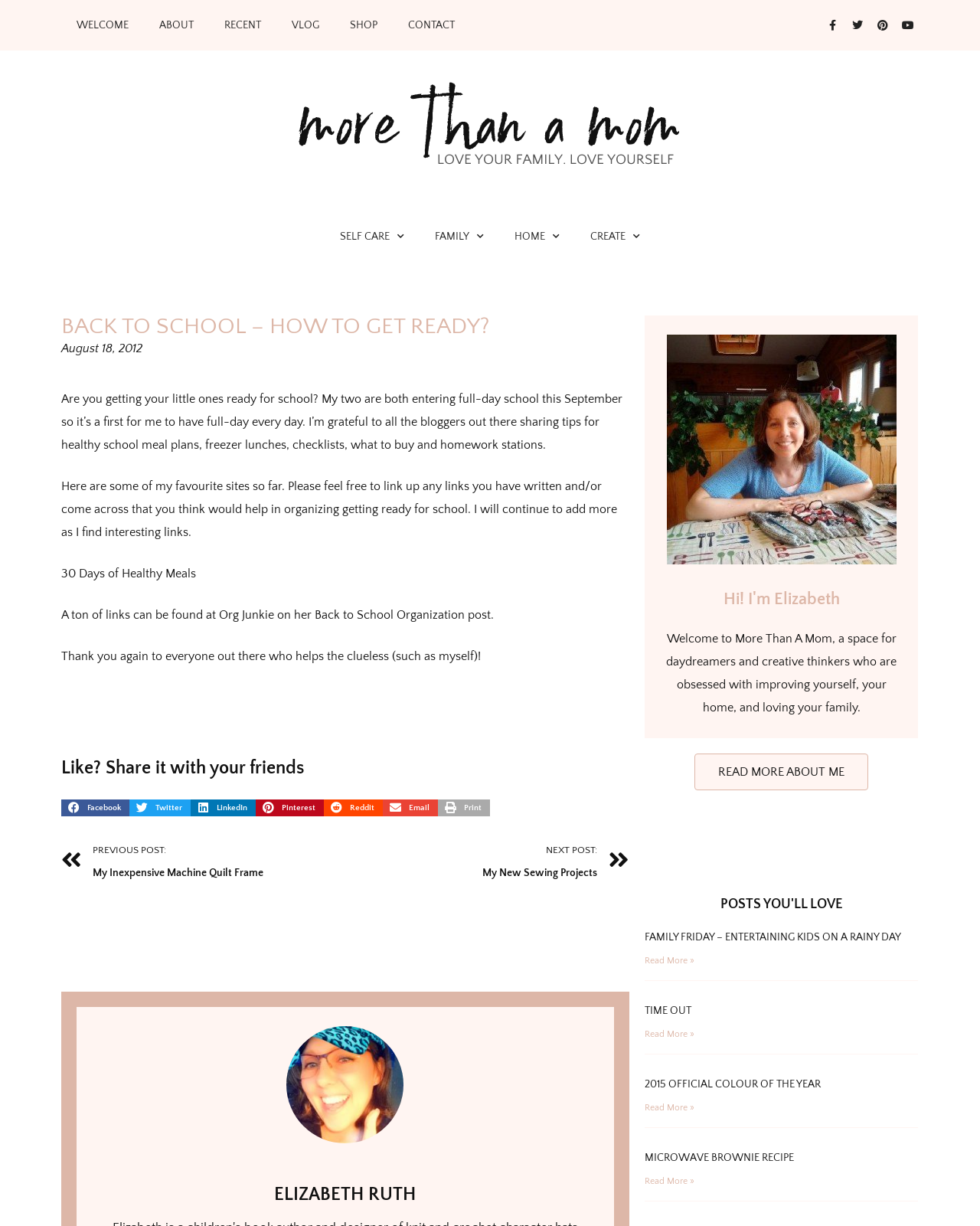Explain in detail what you observe on this webpage.

This webpage is about a personal blog, "More Than A Mom", focused on self-care, family, and home organization. At the top, there is a navigation menu with links to "WELCOME", "ABOUT", "RECENT", "VLOG", "SHOP", and "CONTACT". Below the navigation menu, there are social media links to Facebook, Twitter, Pinterest, and Youtube.

The main content of the webpage is an article titled "BACK TO SCHOOL – HOW TO GET READY?" with a heading and a brief introduction about preparing children for school. The article is divided into sections, with links to other relevant articles and resources on healthy school meal plans, freezer lunches, checklists, and homework stations.

On the right side of the webpage, there is a sidebar with a "more than a mom" logo and a menu with categories like "SELF CARE", "FAMILY", "HOME", and "CREATE". Below the menu, there are links to share the article on various social media platforms.

At the bottom of the webpage, there are links to previous and next posts, as well as a section about the author, Elizabeth Ruth, with a photo and a brief introduction. There are also several article previews with headings and links to read more.

Throughout the webpage, there are various images, including a photo of the author and icons for social media platforms. The overall layout is organized, with clear headings and concise text.